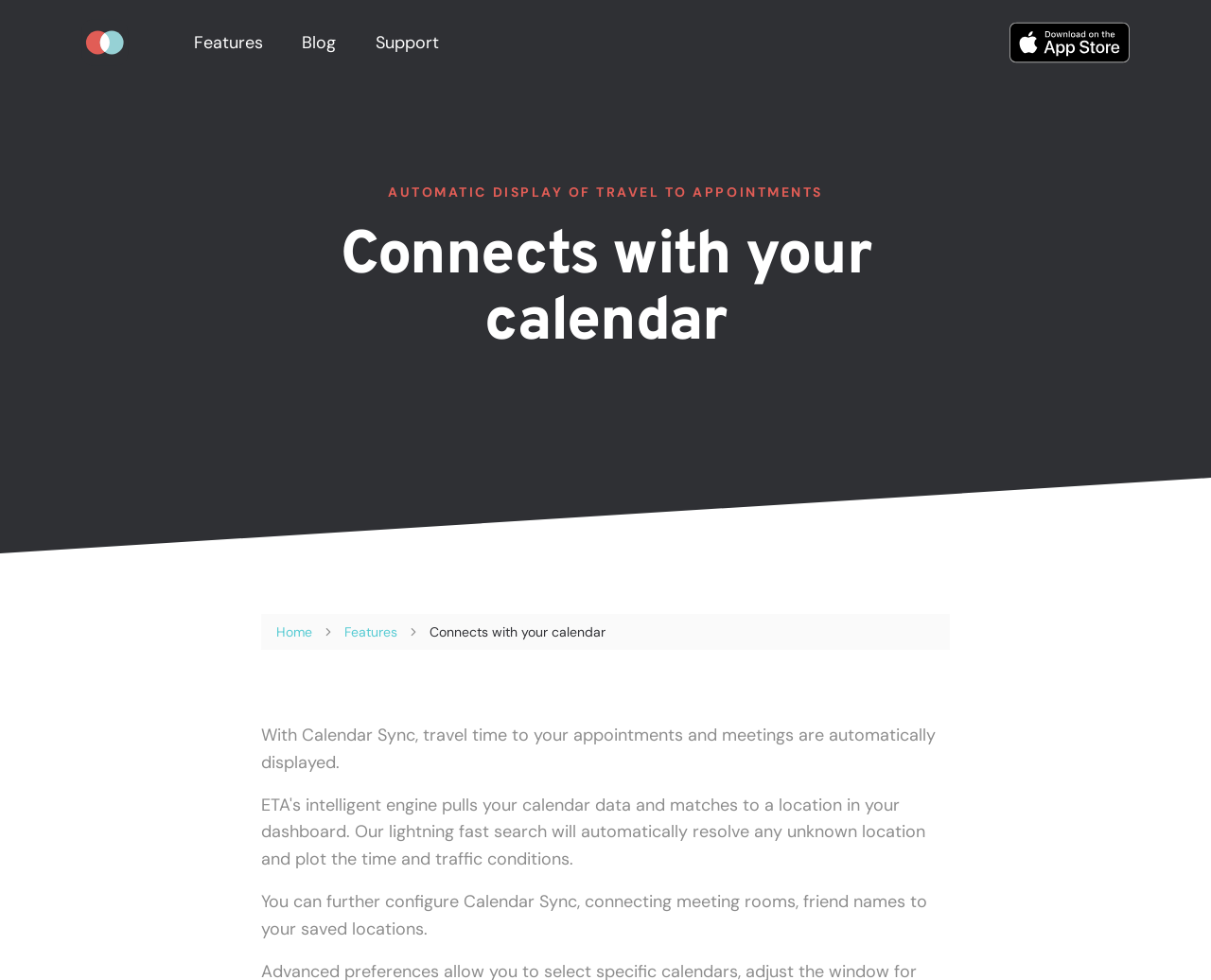Describe every aspect of the webpage in a detailed manner.

The webpage appears to be promoting an app called ETA, which is designed for individuals who are always on the move, whether they drive, walk, or take public transit. 

At the top left of the page, there is an ETA icon, which is a small image linked to the ETA app. To the right of the icon, there are three links: "Features", "Blog", and "Support", which are likely navigation links to other sections of the website. 

On the top right side of the page, there is another small image, which is also a link, but its purpose is unclear. 

Below the navigation links, there are two headings that describe the app's functionality. The first heading reads "AUTOMATIC DISPLAY OF TRAVEL TO APPOINTMENTS", and the second heading reads "Connects with your calendar". 

Underneath the headings, there is a breadcrumb navigation section that shows the current page's location within the website. The breadcrumb navigation includes links to "Home" and "Features", as well as a static text that reads "Connects with your calendar". 

The main content of the page is divided into two paragraphs of text. The first paragraph explains that the app can automatically display travel time to appointments and meetings with its Calendar Sync feature. The second paragraph provides more details about the feature, stating that users can configure it to connect meeting rooms and friend names to their saved locations.